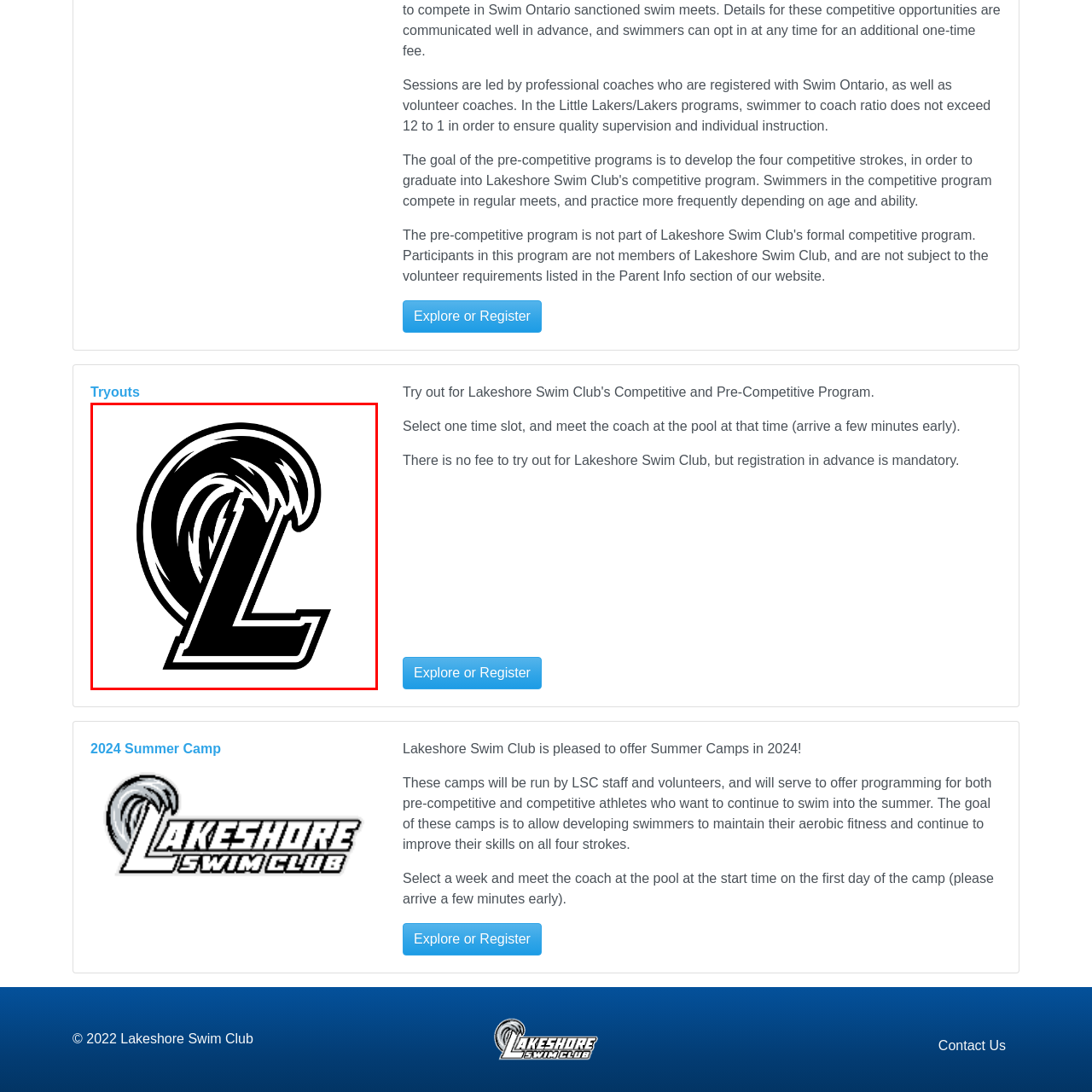What programs does the club emphasize?
Analyze the image surrounded by the red bounding box and answer the question in detail.

The emblem symbolizes the club's dedication to nurturing young swimmers through programs like the Little Lakers/Lakers, which emphasizes both skill development and teamwork under the guidance of registered coaches.